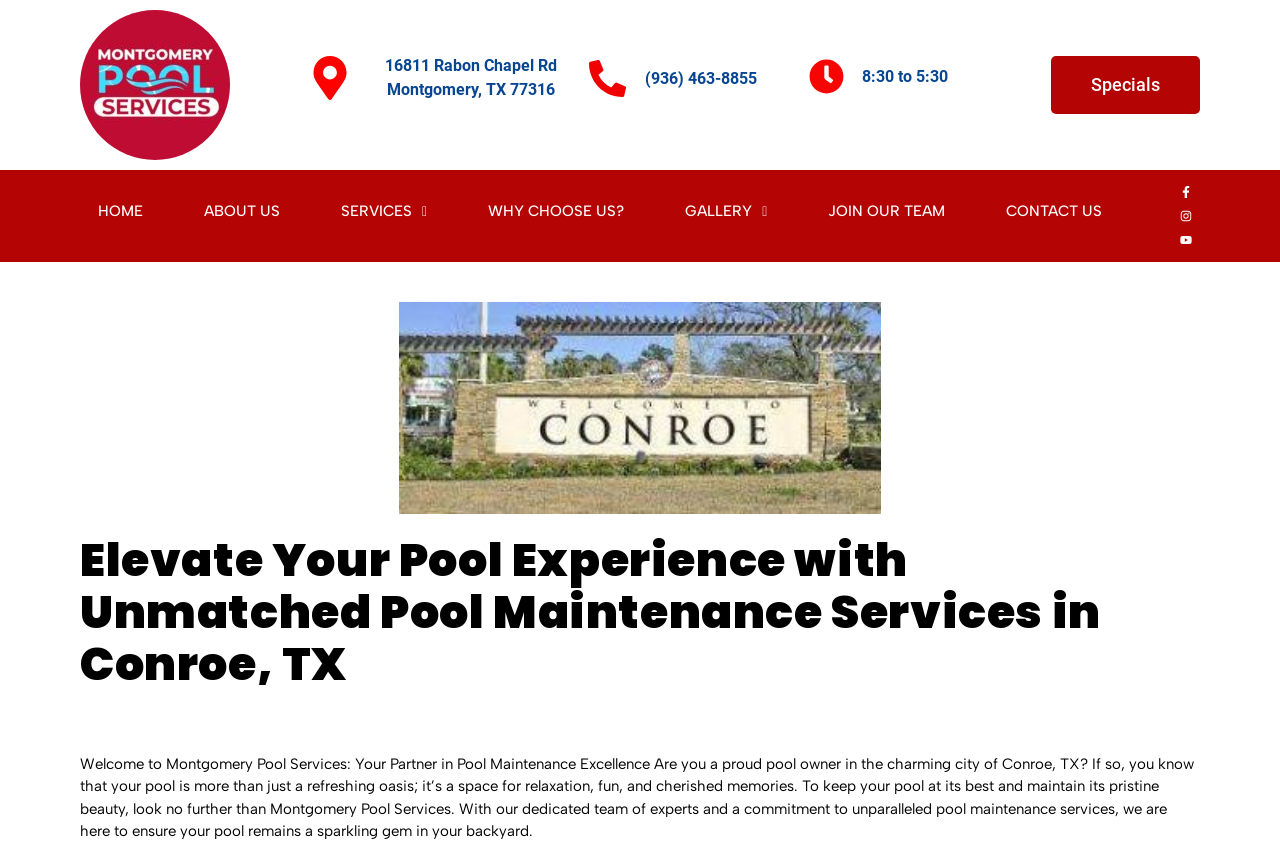What is the address of Montgomery Pool Services?
Please give a well-detailed answer to the question.

I found the address by looking at the link element with the text '16811 Rabon Chapel Rd Montgomery, TX 77316' which is located at the top of the webpage, below the logo.